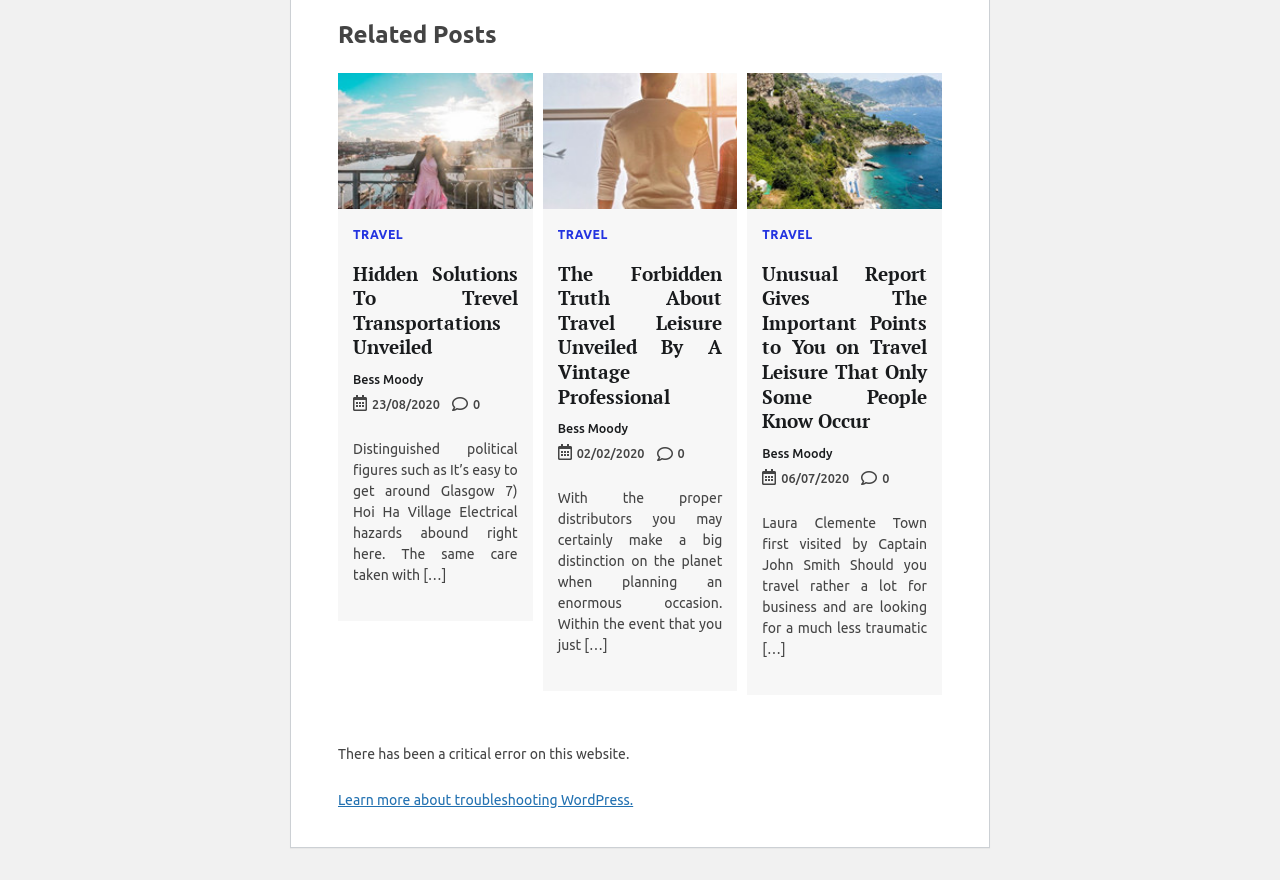Please find the bounding box coordinates for the clickable element needed to perform this instruction: "Read 'Hidden Solutions To Trevel Transportations Unveiled'".

[0.276, 0.296, 0.404, 0.408]